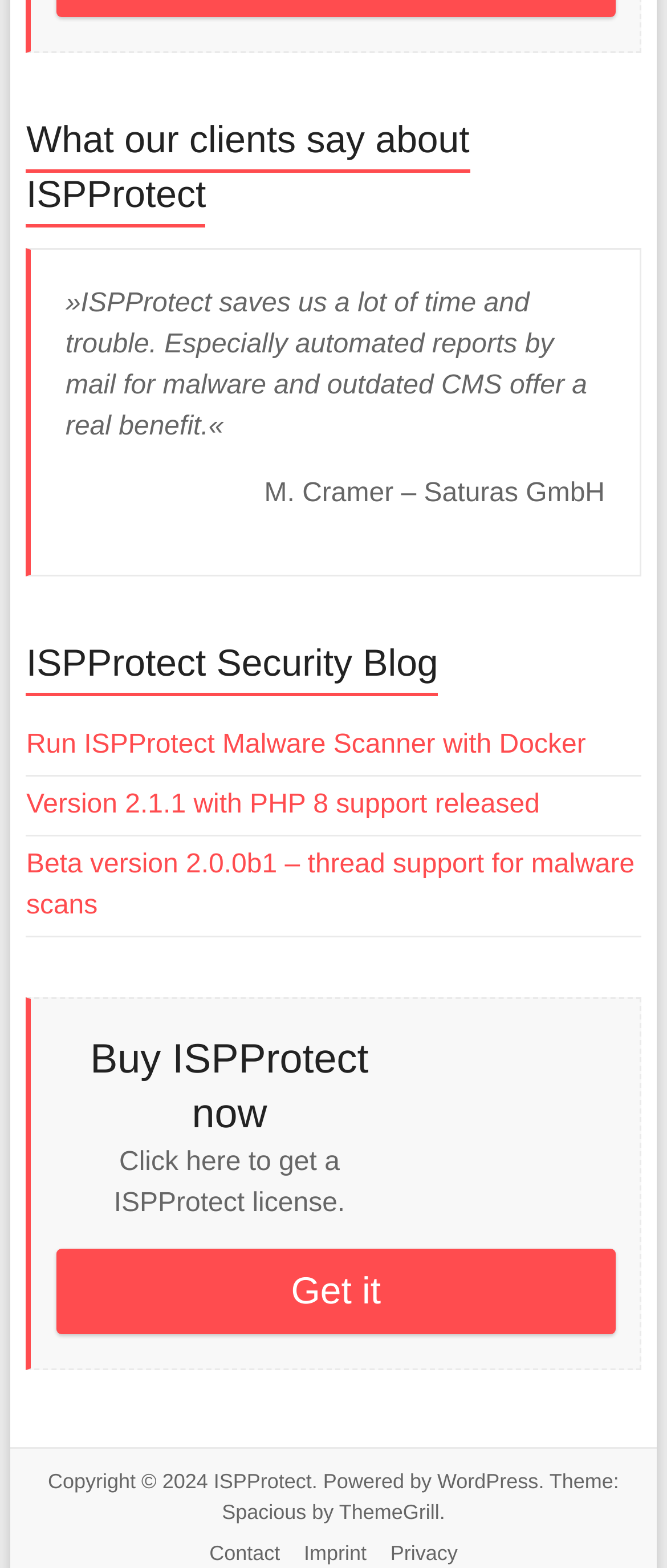Given the description of a UI element: "Contact", identify the bounding box coordinates of the matching element in the webpage screenshot.

[0.301, 0.977, 0.433, 0.998]